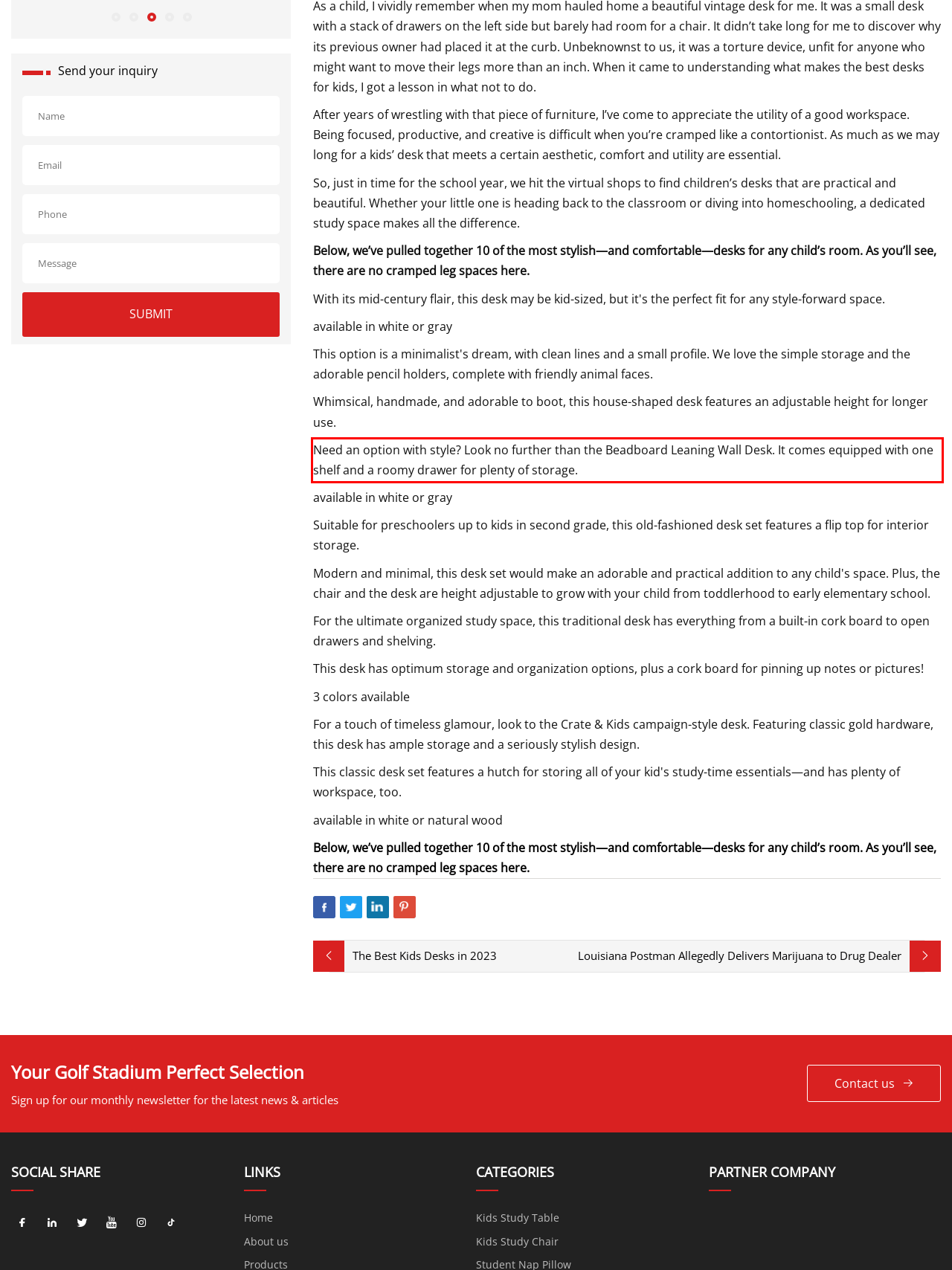Using the webpage screenshot, recognize and capture the text within the red bounding box.

Need an option with style? Look no further than the Beadboard Leaning Wall Desk. It comes equipped with one shelf and a roomy drawer for plenty of storage.